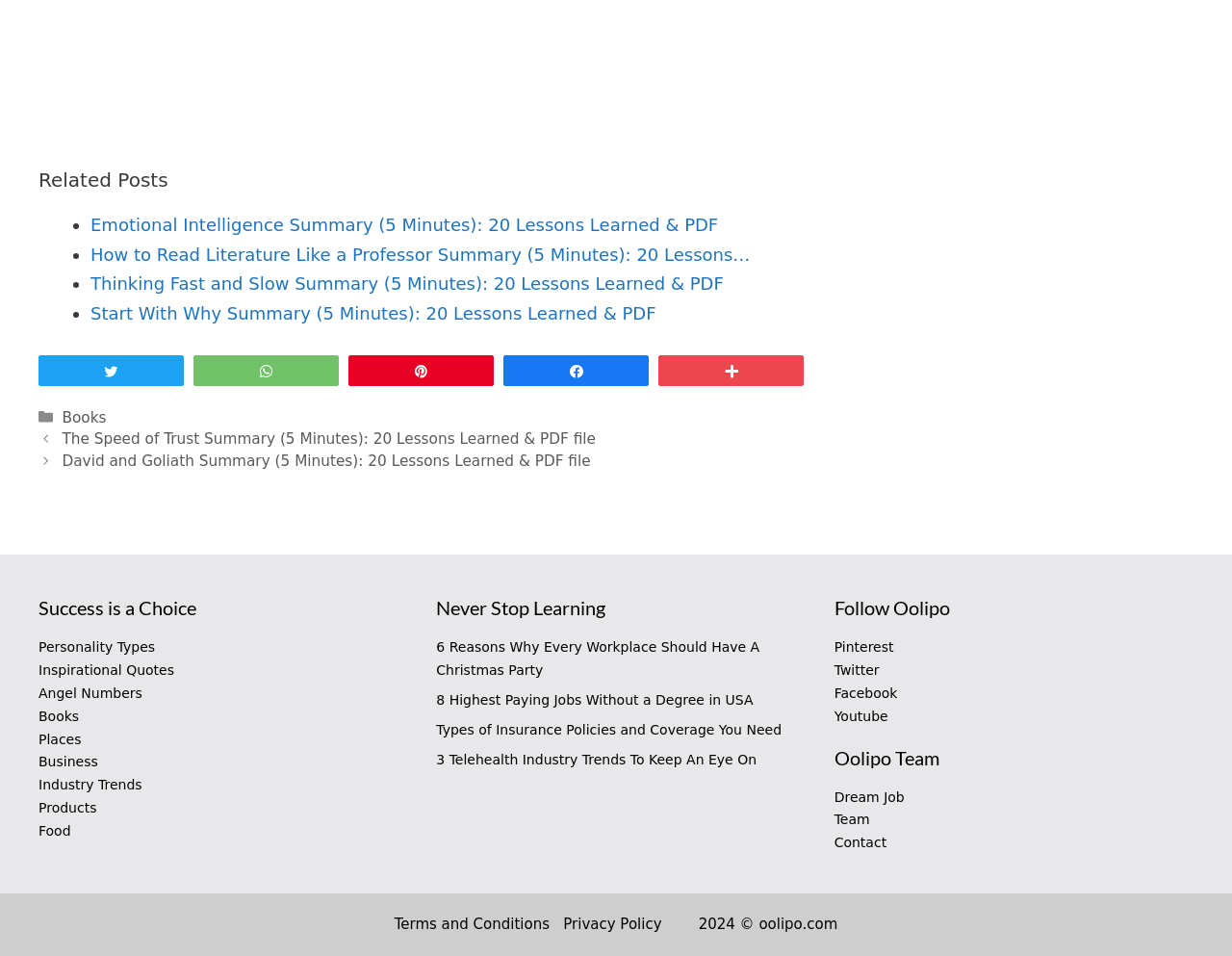Could you specify the bounding box coordinates for the clickable section to complete the following instruction: "Follow Oolipo on Pinterest"?

[0.677, 0.669, 0.725, 0.685]